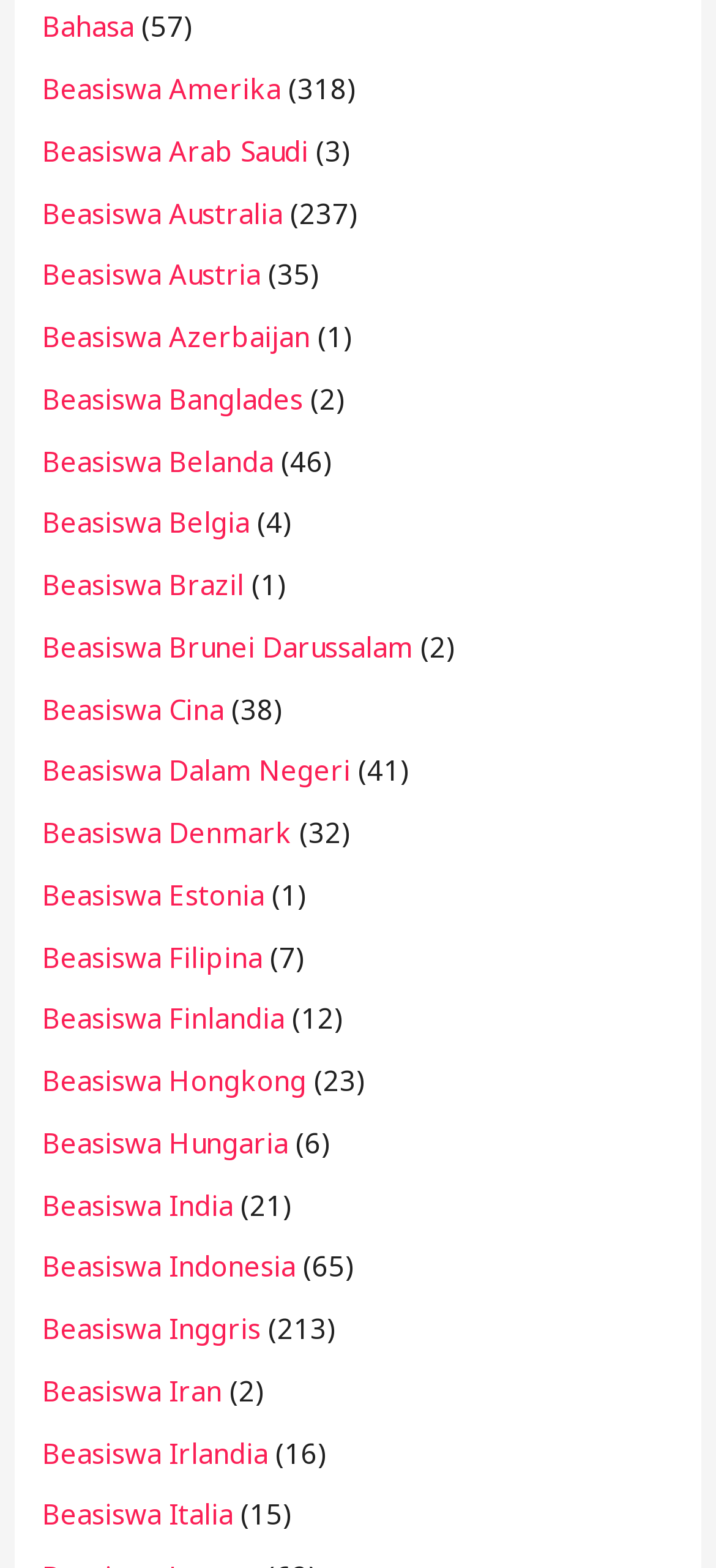Can you determine the bounding box coordinates of the area that needs to be clicked to fulfill the following instruction: "Click on Beasiswa Inggris"?

[0.059, 0.835, 0.364, 0.859]